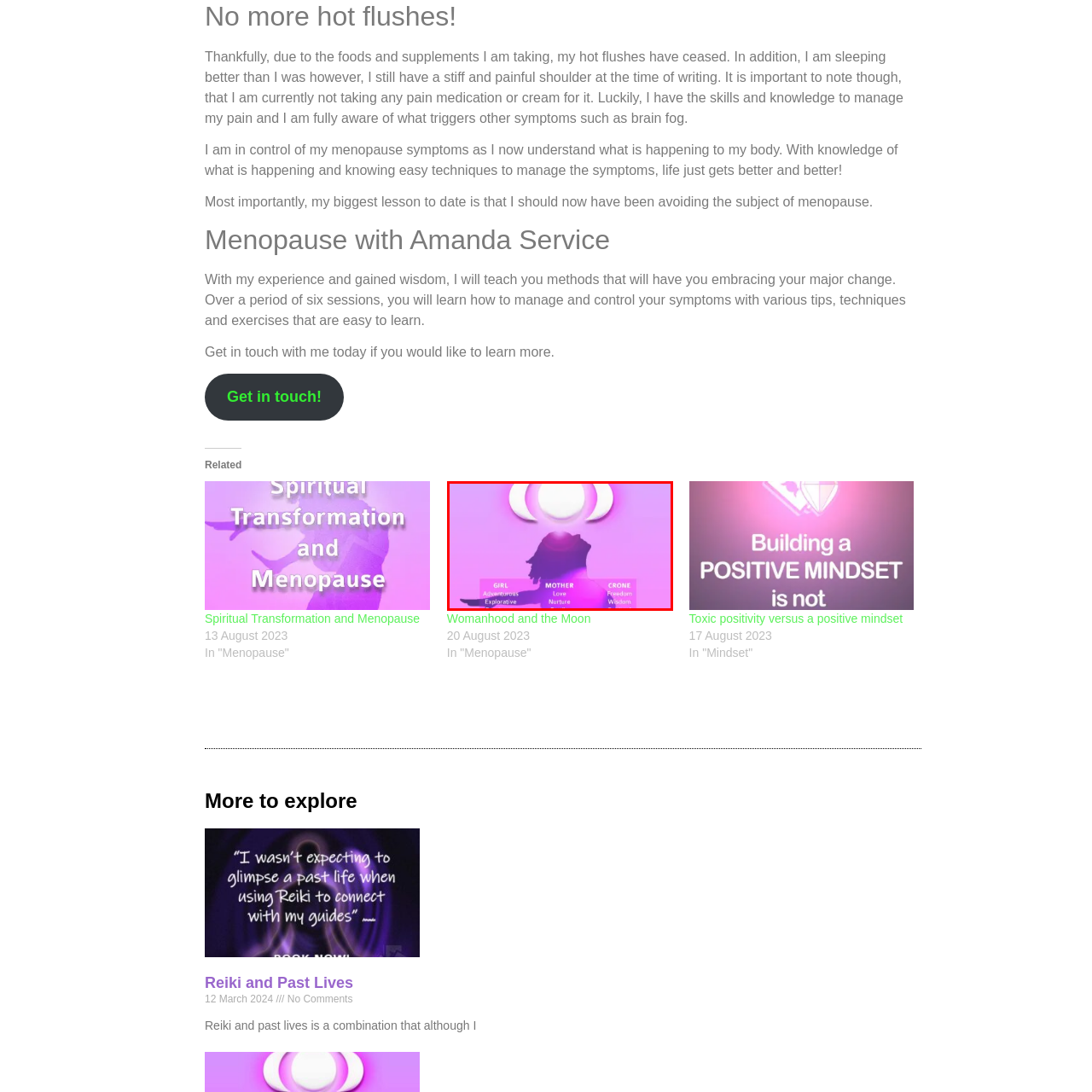Use the image within the highlighted red box to answer the following question with a single word or phrase:
How many stages of womanhood are depicted?

Three